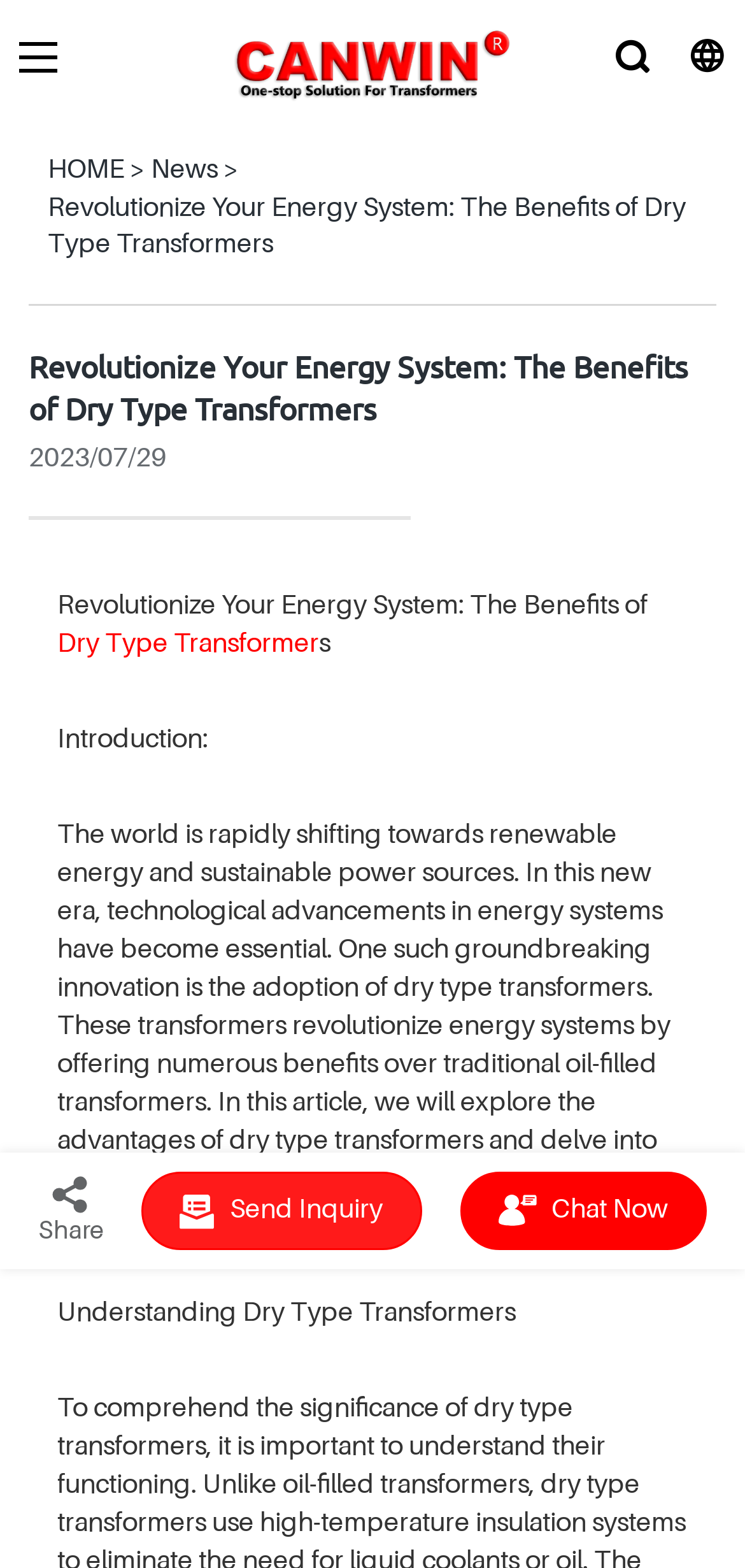Convey a detailed summary of the webpage, mentioning all key elements.

The webpage is about CANWIN, a company that provides information on energy systems, specifically dry type transformers. At the top left of the page, there is a logo of CANWIN, which is an image with the text "CANWIN" next to it. Below the logo, there is a navigation menu with links to "HOME" and "News". 

To the right of the navigation menu, there is a title "Revolutionize Your Energy System: The Benefits of Dry Type Transformers" which is also a link. Below the title, there is a date "2023/07/29" and a link to "Dry Type Transformer". 

The main content of the page starts with an introduction to dry type transformers, explaining how they revolutionize energy systems by offering numerous benefits over traditional oil-filled transformers. The introduction is followed by a section titled "Understanding Dry Type Transformers". 

At the bottom of the page, there are three buttons: "Share", "Send Inquiry", and "Chat Now", each with an accompanying image. The "Share" button is located at the bottom left, the "Send Inquiry" button is in the middle, and the "Chat Now" button is at the bottom right.